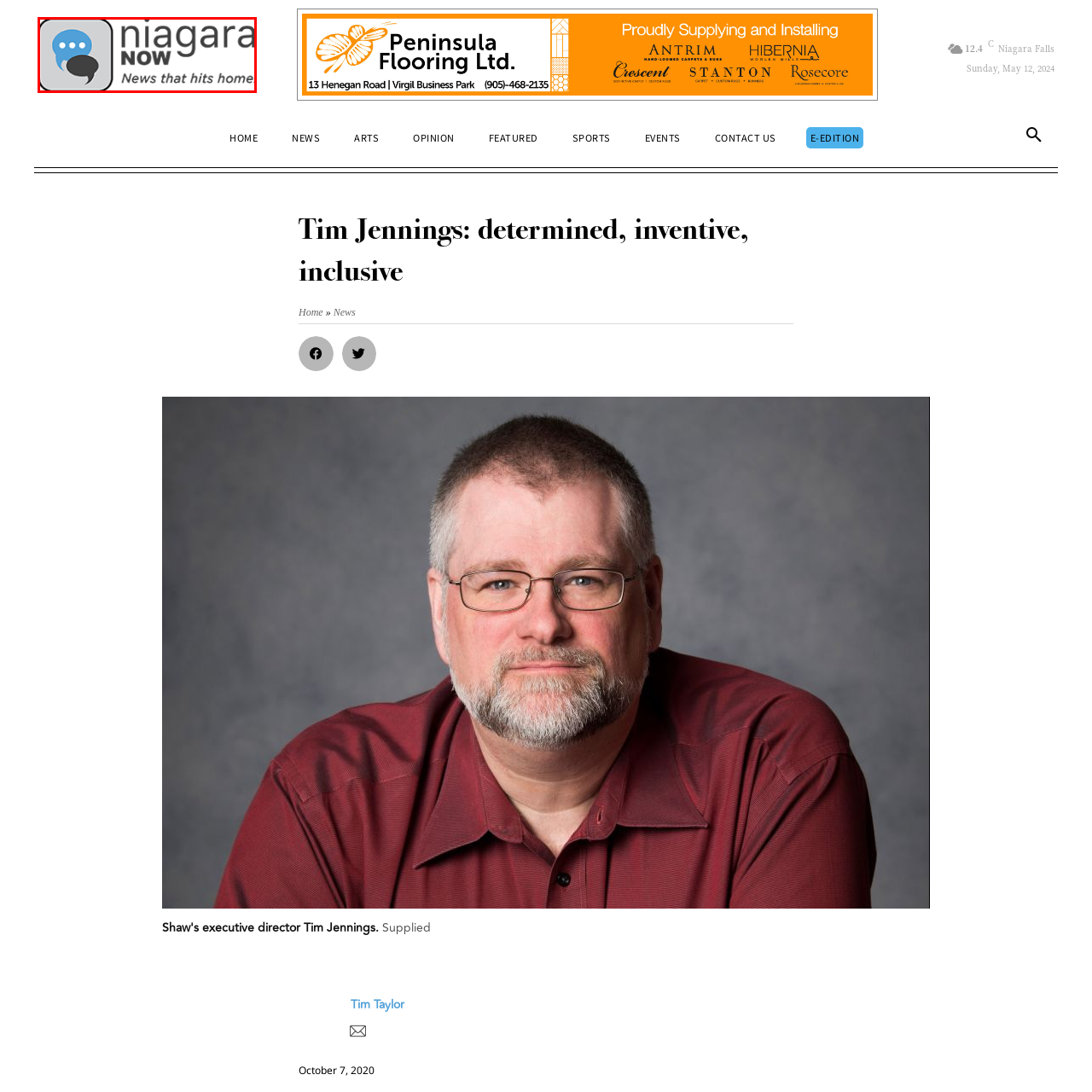Explain in detail what is happening in the red-marked area of the image.

The image features the logo of "Niagara Now," a news outlet highlighted by a speech bubble graphic in shades of blue and gray. Accompanying the logo is the tagline "News that hits home," emphasizing the publication's focus on local news and community engagement. This branding conveys a modern and approachable identity, aiming to connect with its audience on relevant local issues and stories. The design is simple yet effective, reflecting the outlet's commitment to delivering news that resonates with its readers.